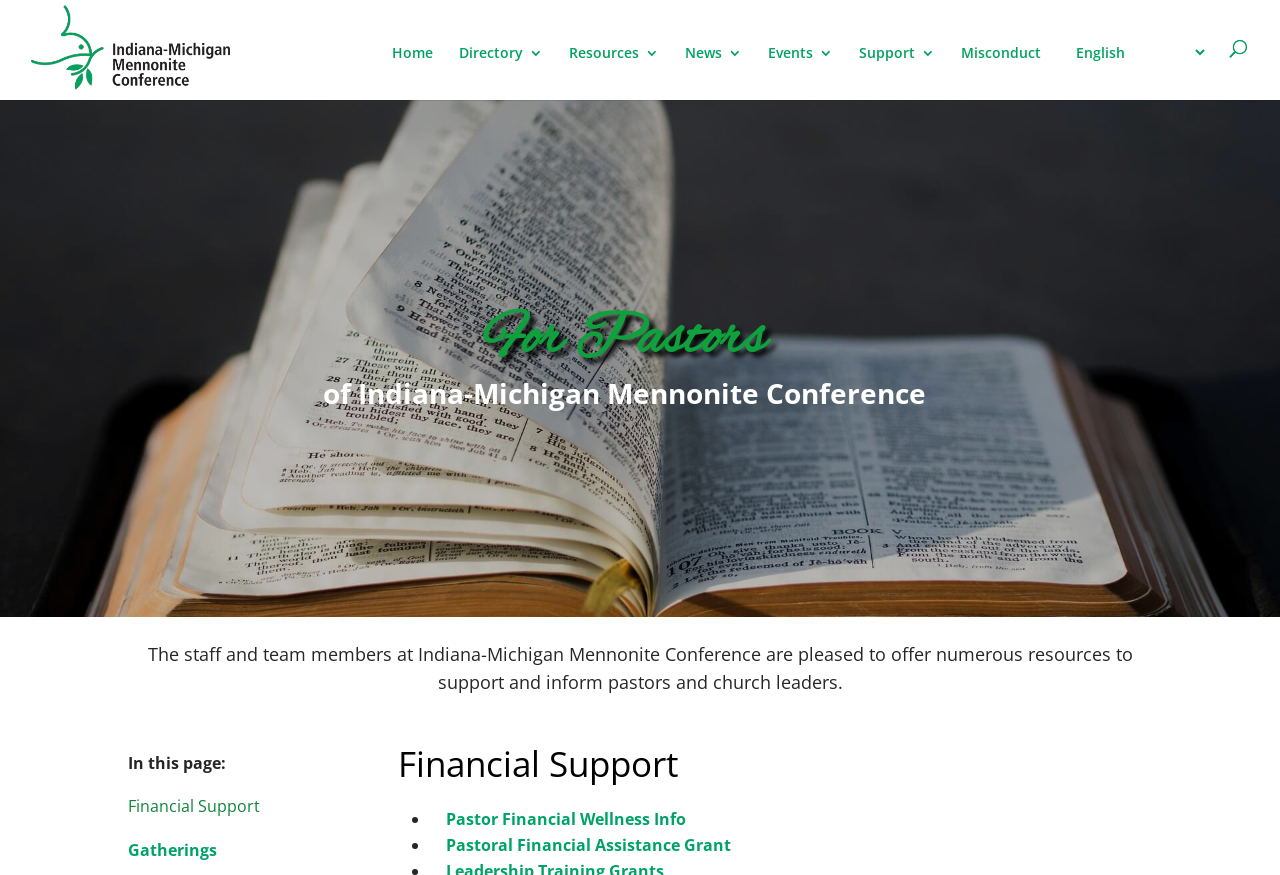Please answer the following question using a single word or phrase: How many main sections are on the webpage?

7